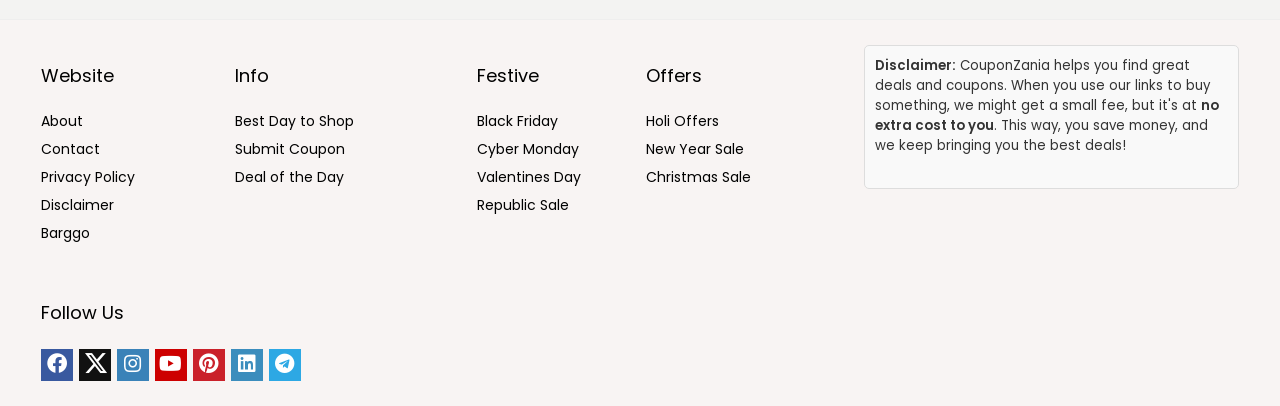Based on what you see in the screenshot, provide a thorough answer to this question: What is the disclaimer about on the webpage?

The disclaimer on the webpage states that there is no extra cost to users, and that the website earns money by providing deals and coupons, which allows them to continue providing the best deals to users.